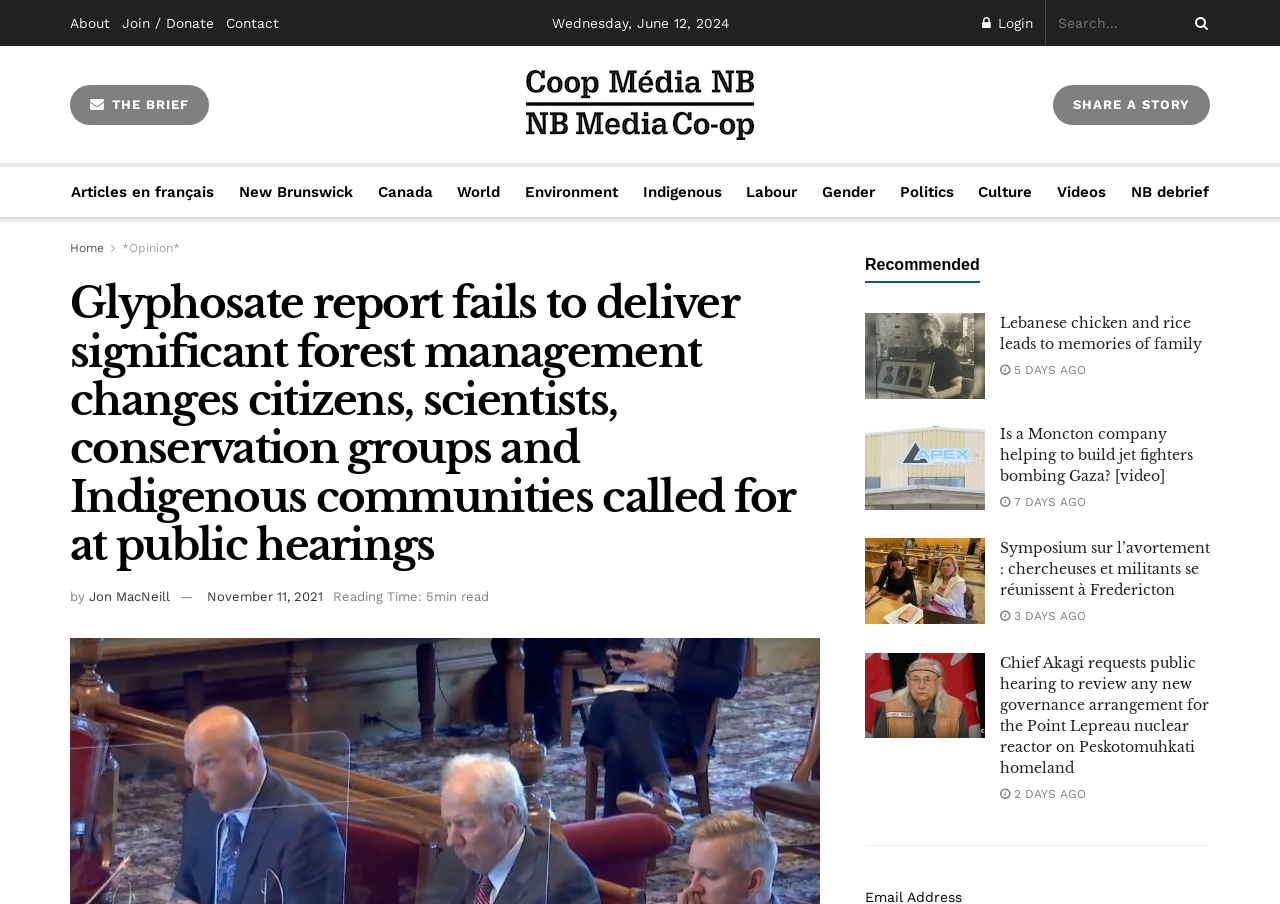Examine the image and give a thorough answer to the following question:
How many links are in the top navigation menu?

I counted the number of links in the top navigation menu, which are 'About', 'Join / Donate', 'Contact', 'THE BRIEF', 'NB MEDIA CO-OP', 'SHARE A STORY', and 'Login'.